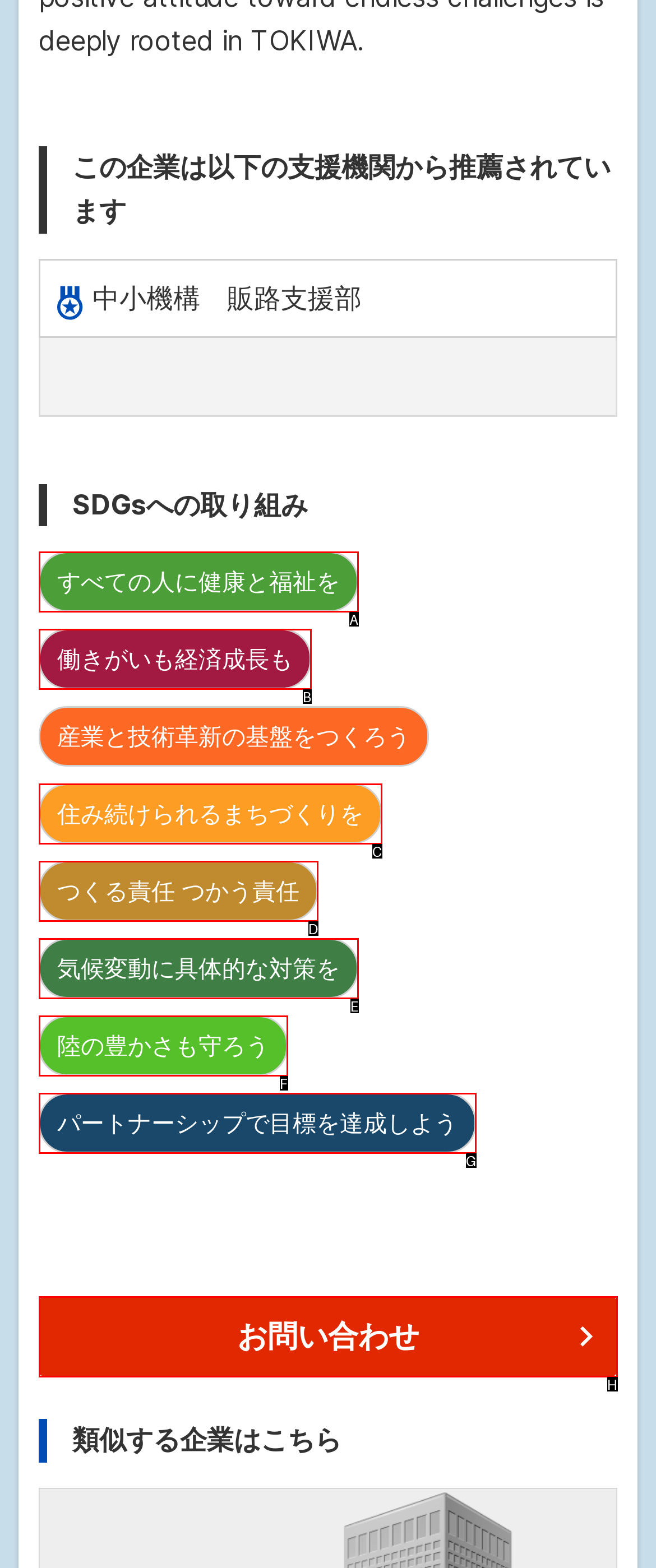Match the description: >> E-Course (47) to the correct HTML element. Provide the letter of your choice from the given options.

None